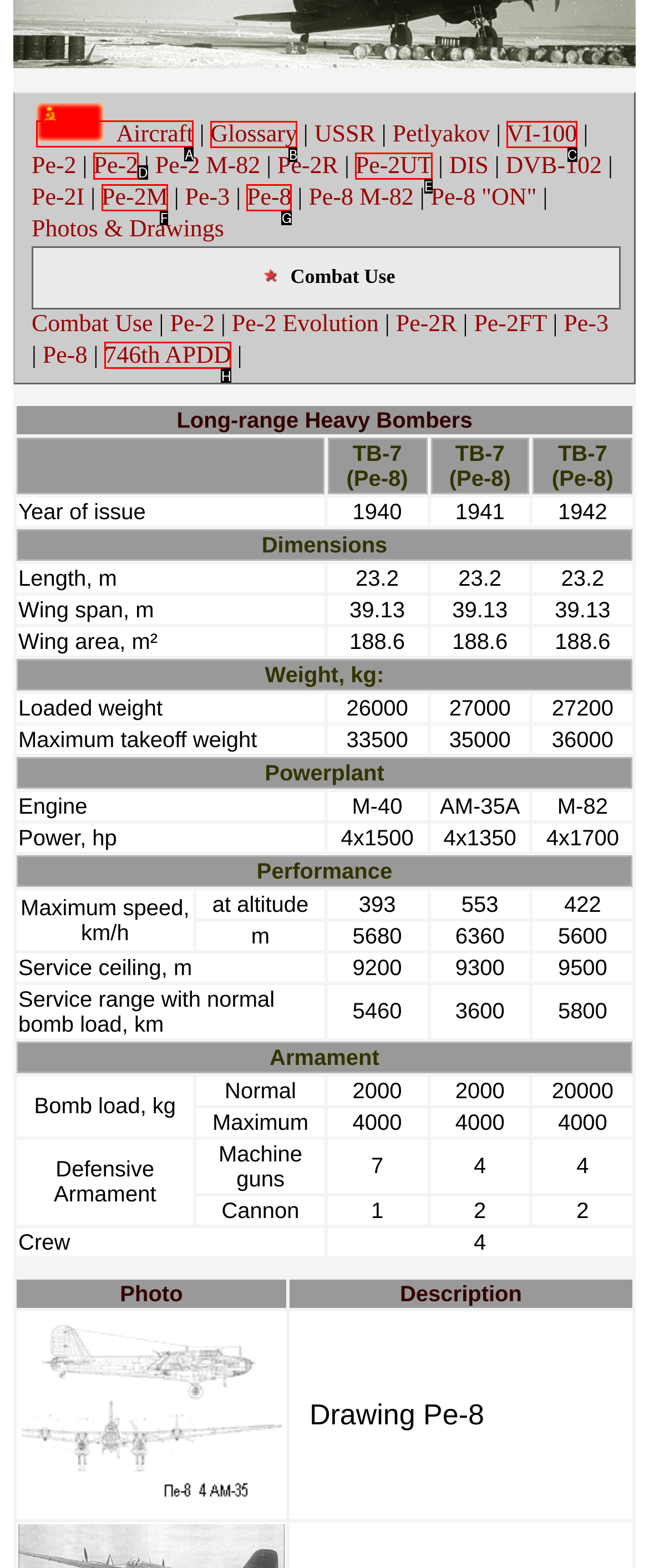Which option should I select to accomplish the task: View topic 'Catholic subscribe to Netflix? Is it better to boycott or to subscribe and complain to Netfli'? Respond with the corresponding letter from the given choices.

None